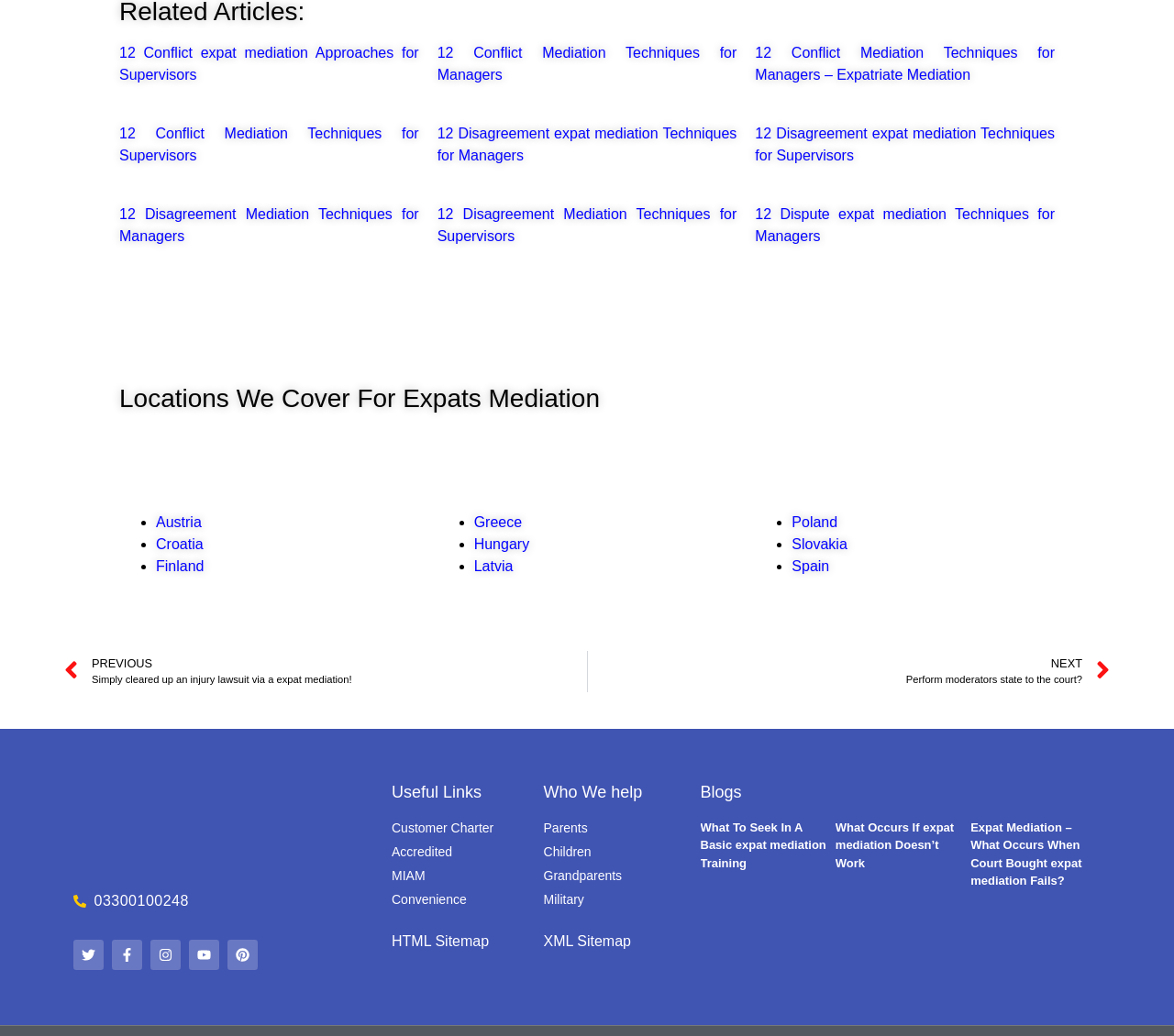Find the bounding box coordinates for the area that should be clicked to accomplish the instruction: "Read 'What To Seek In A Basic expat mediation Training'".

[0.596, 0.792, 0.704, 0.839]